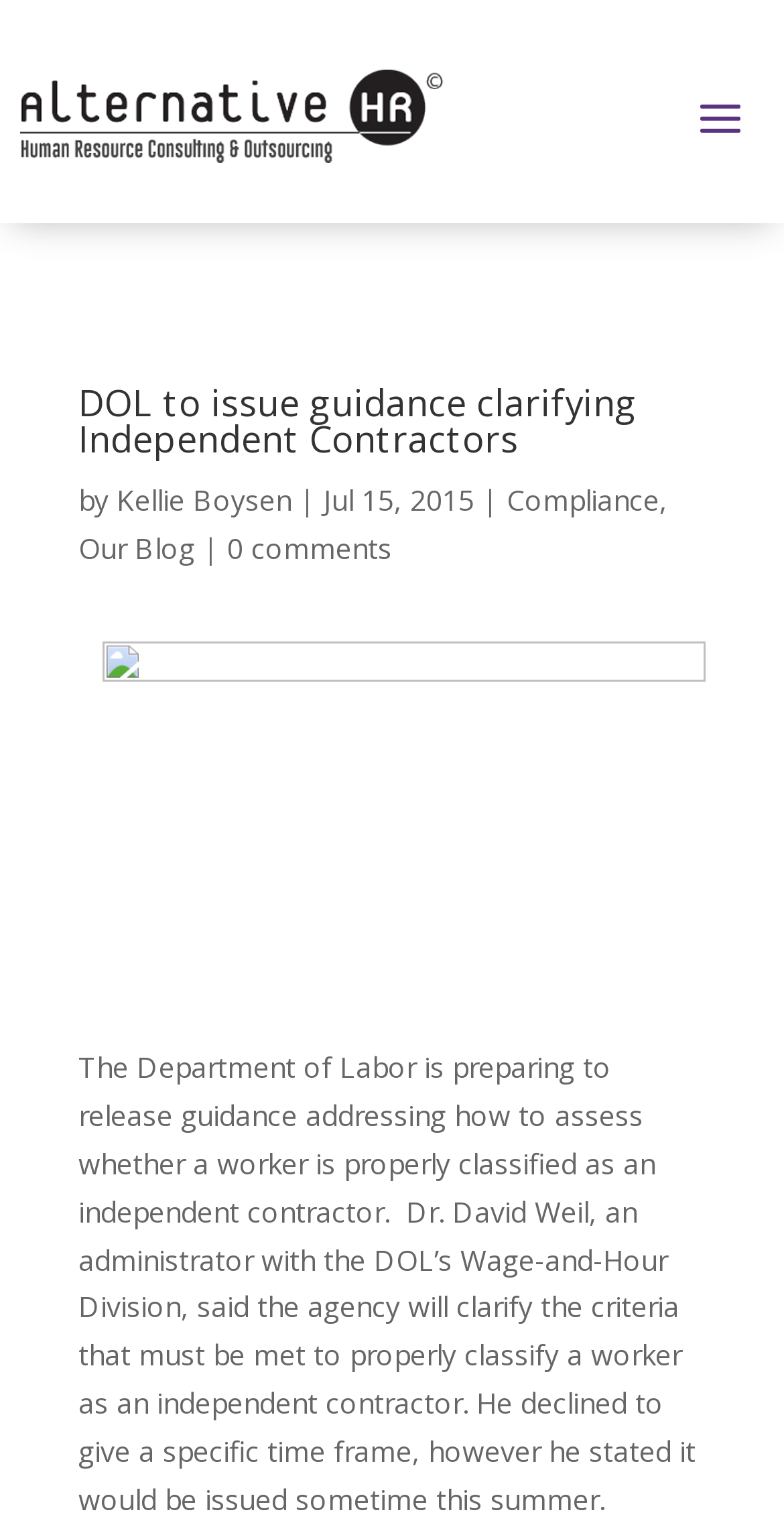What is the category of the article?
Based on the image, answer the question in a detailed manner.

The category of the article can be found by looking at the link next to the 'Our Blog' link, which is 'Compliance'.